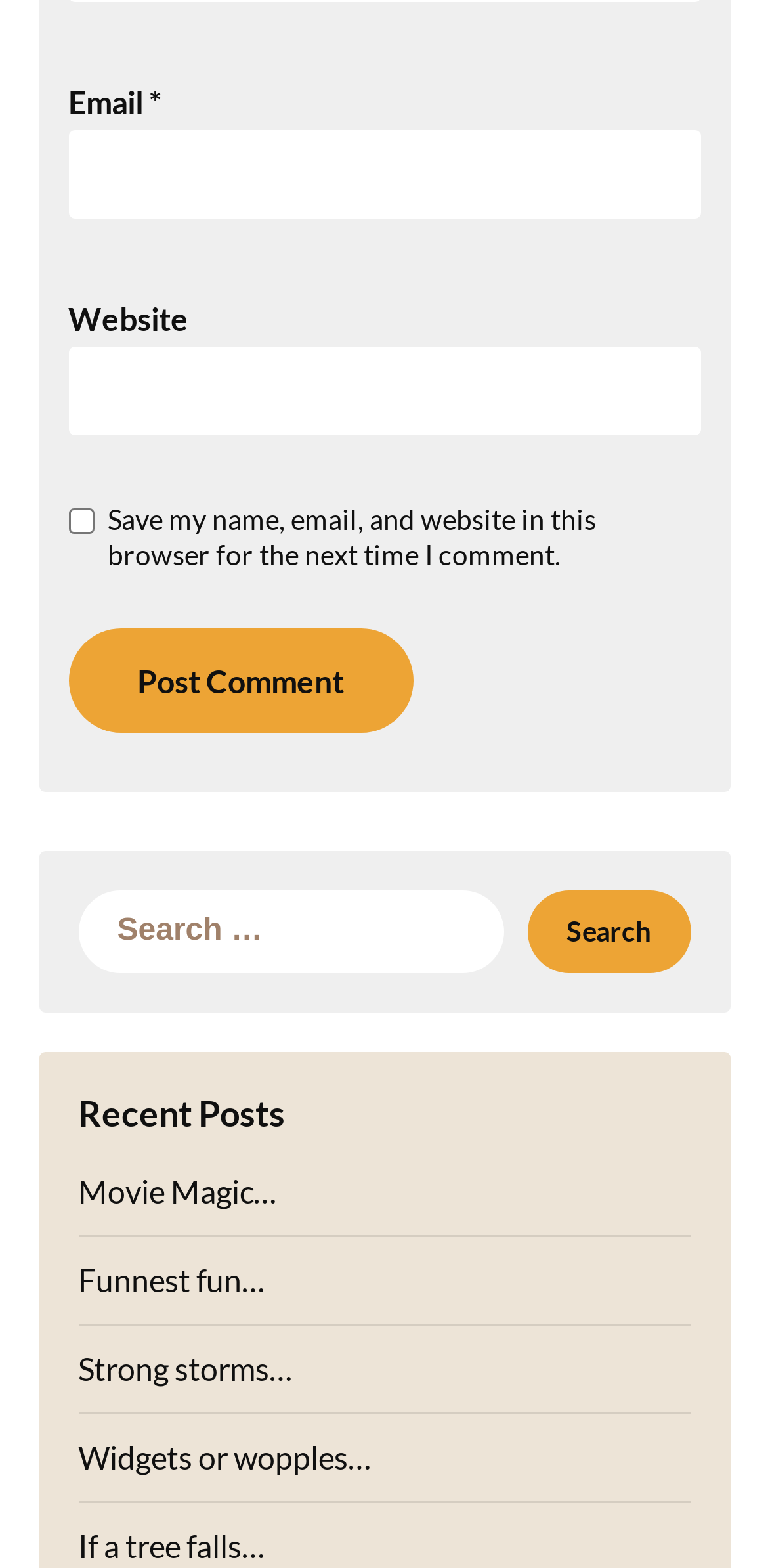What is the label of the first textbox?
Please look at the screenshot and answer in one word or a short phrase.

Email *